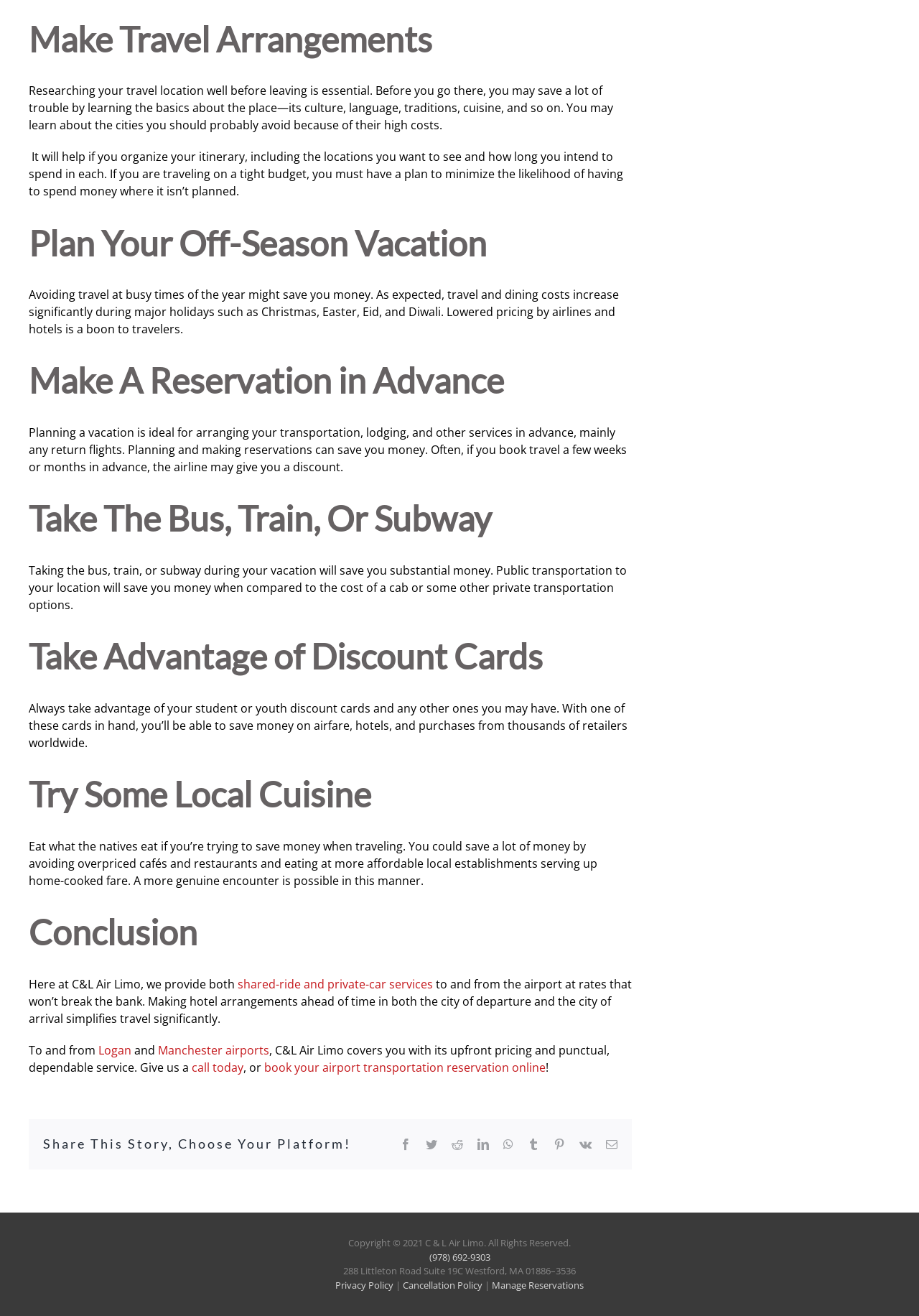Determine the bounding box coordinates of the clickable element to complete this instruction: "Click 'Logan'". Provide the coordinates in the format of four float numbers between 0 and 1, [left, top, right, bottom].

[0.107, 0.792, 0.143, 0.804]